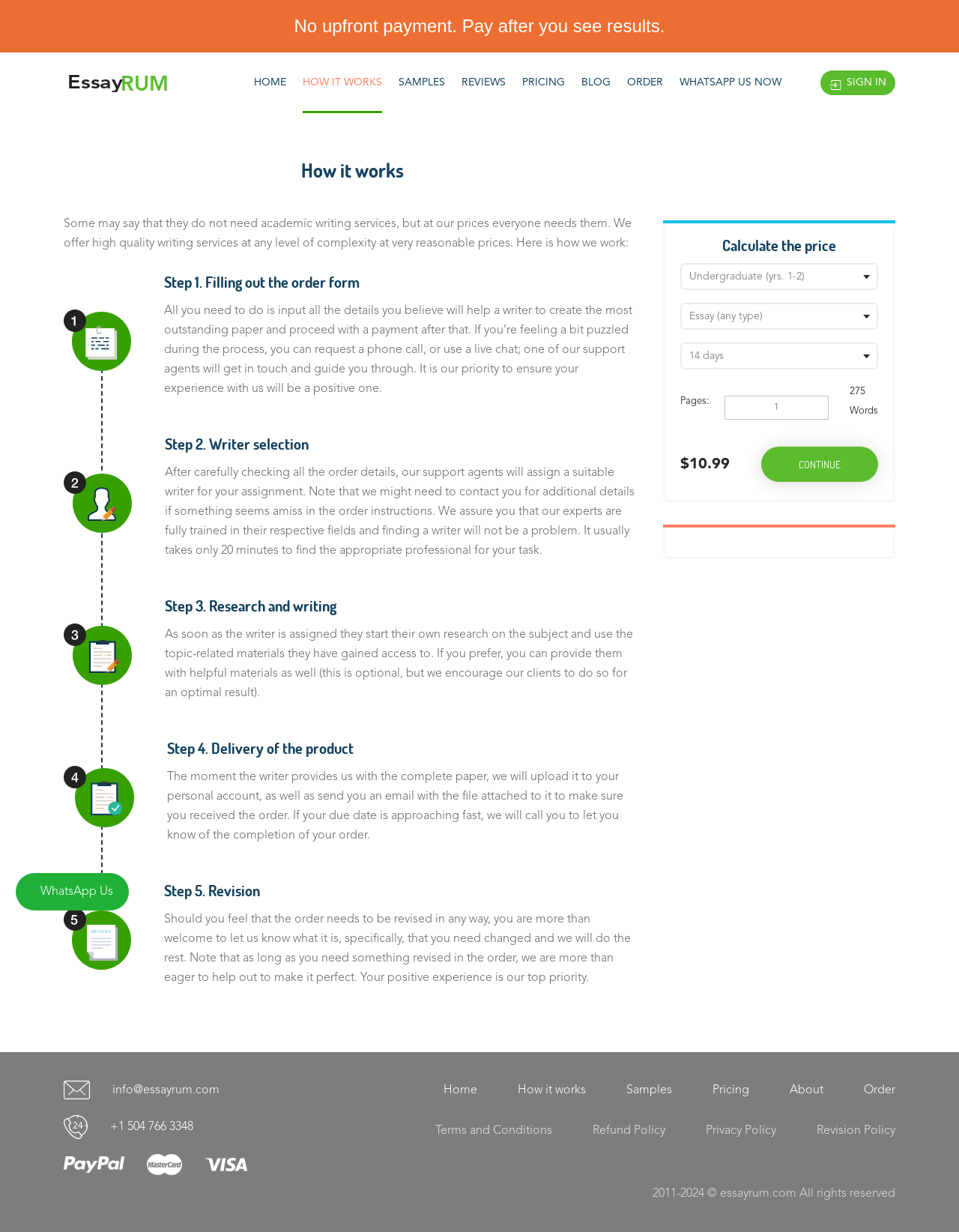Determine the bounding box coordinates of the clickable region to follow the instruction: "Share on Facebook".

None